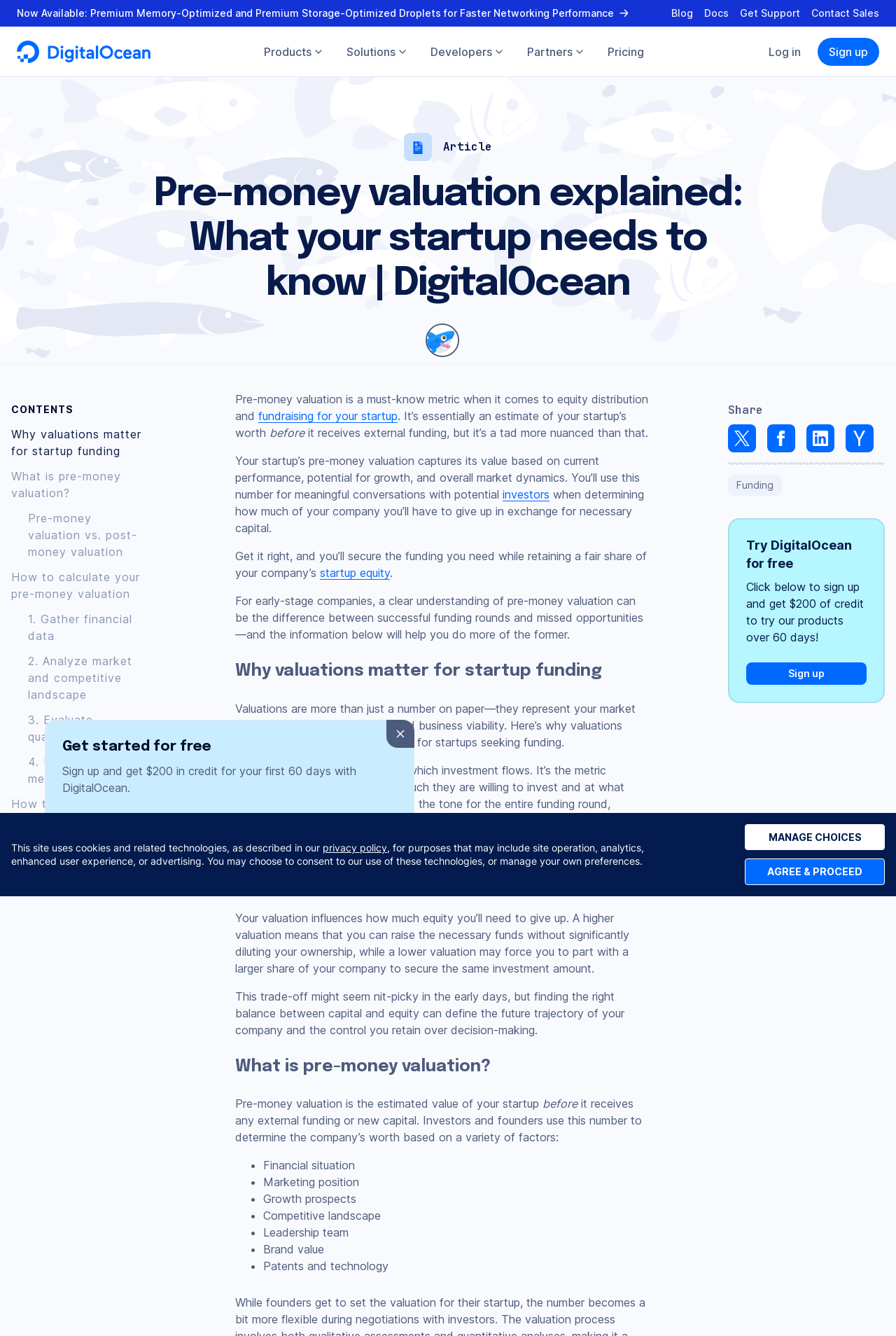Determine the bounding box coordinates of the clickable area required to perform the following instruction: "Explore the 'AI and Machine Learning' solution". The coordinates should be represented as four float numbers between 0 and 1: [left, top, right, bottom].

[0.019, 0.079, 0.173, 0.089]